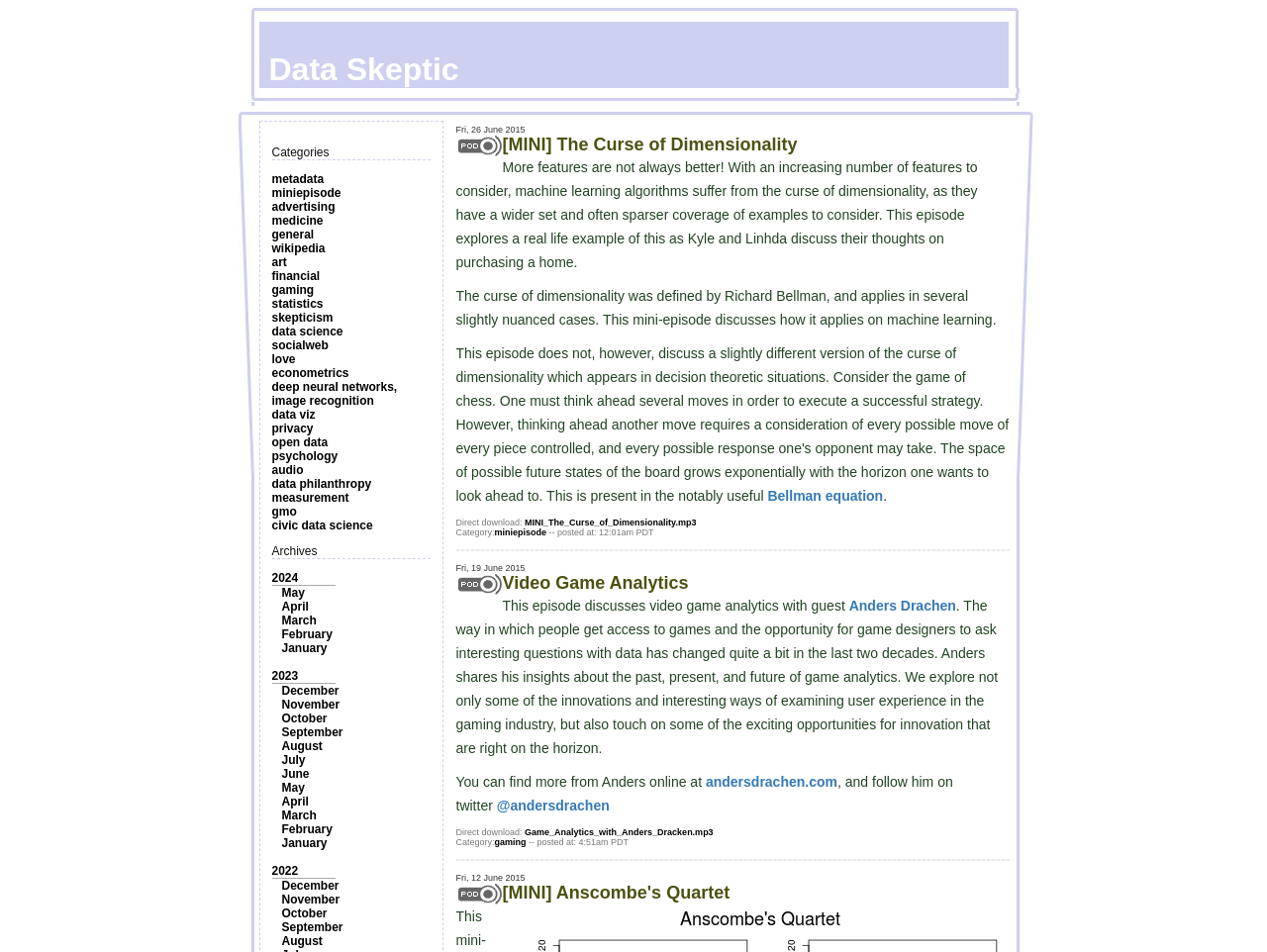Determine the bounding box coordinates of the area to click in order to meet this instruction: "Go to the ABOUT page".

None